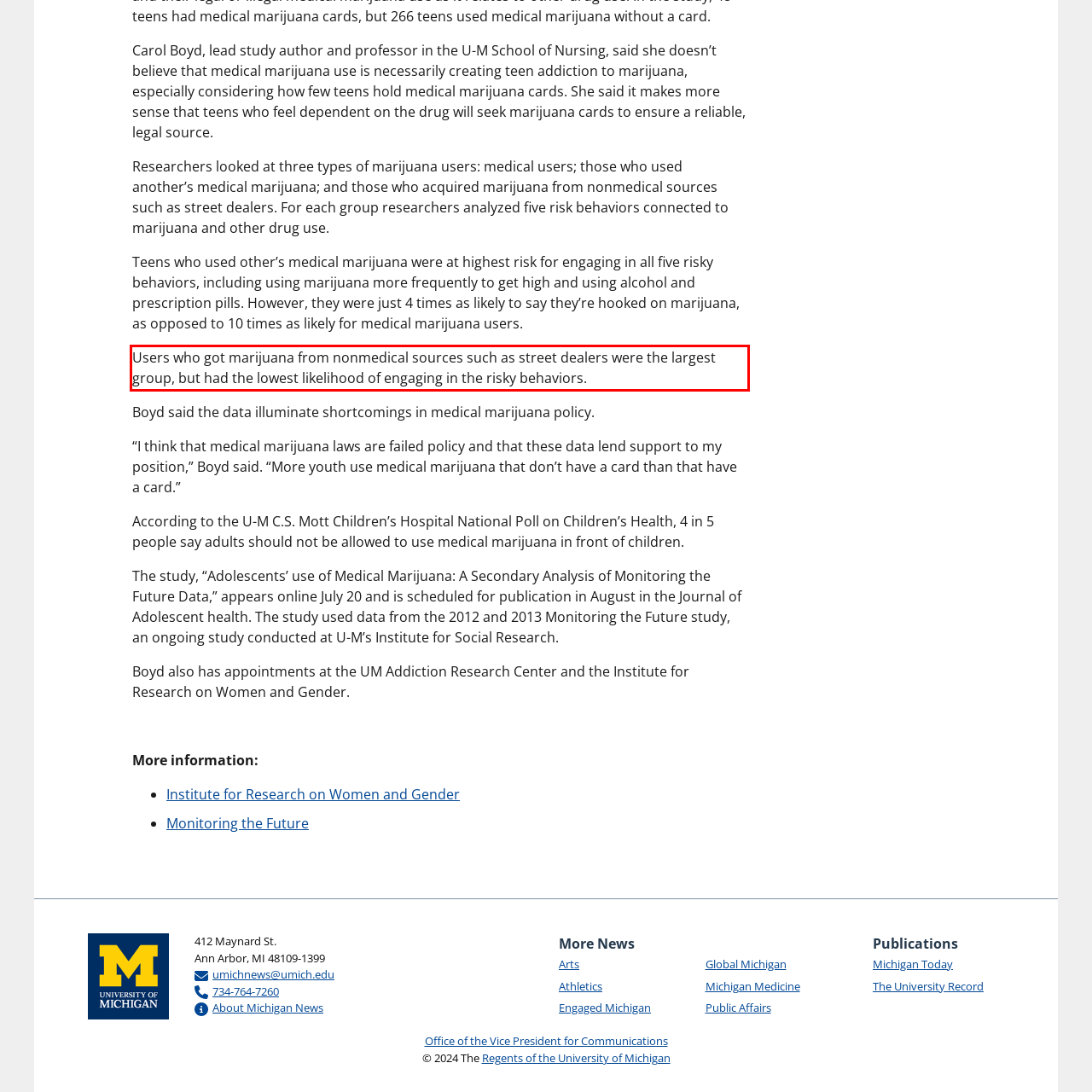You are presented with a screenshot containing a red rectangle. Extract the text found inside this red bounding box.

Users who got marijuana from nonmedical sources such as street dealers were the largest group, but had the lowest likelihood of engaging in the risky behaviors.